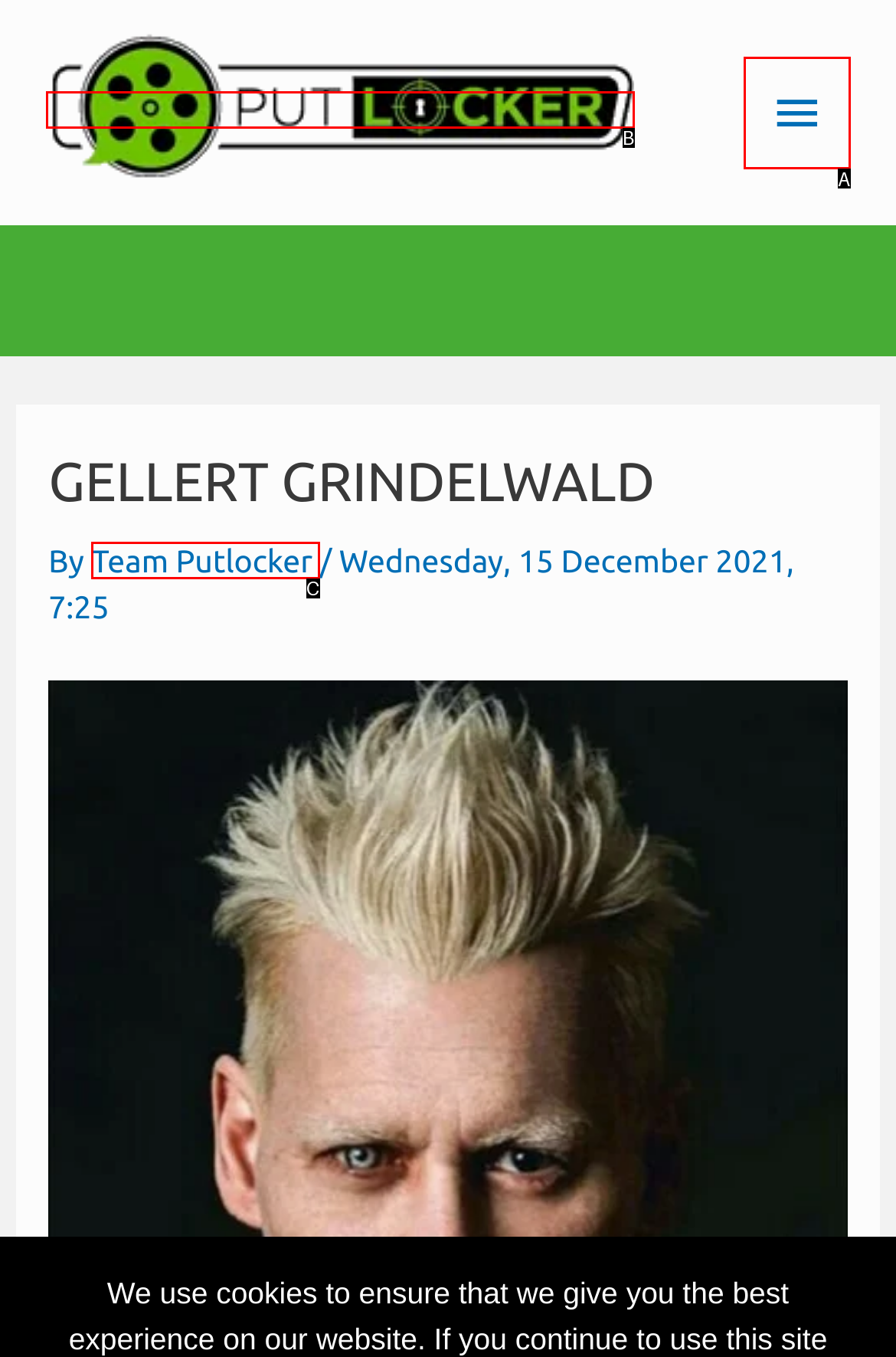Based on the element description: alt="Putlocker", choose the best matching option. Provide the letter of the option directly.

B